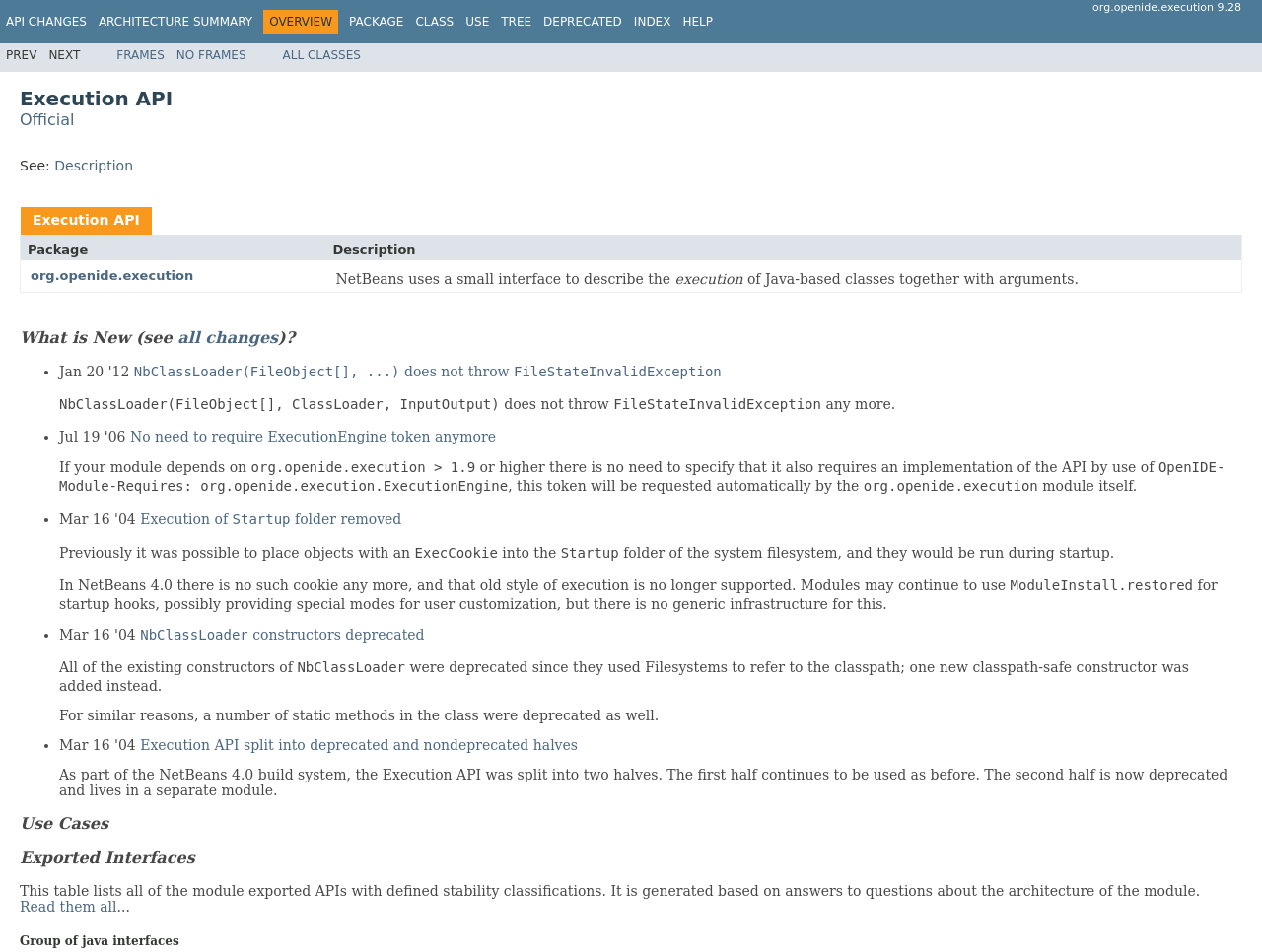Identify and provide the bounding box coordinates of the UI element described: "Read them all". The coordinates should be formatted as [left, top, right, bottom], with each number being a float between 0 and 1.

[0.016, 0.944, 0.093, 0.961]